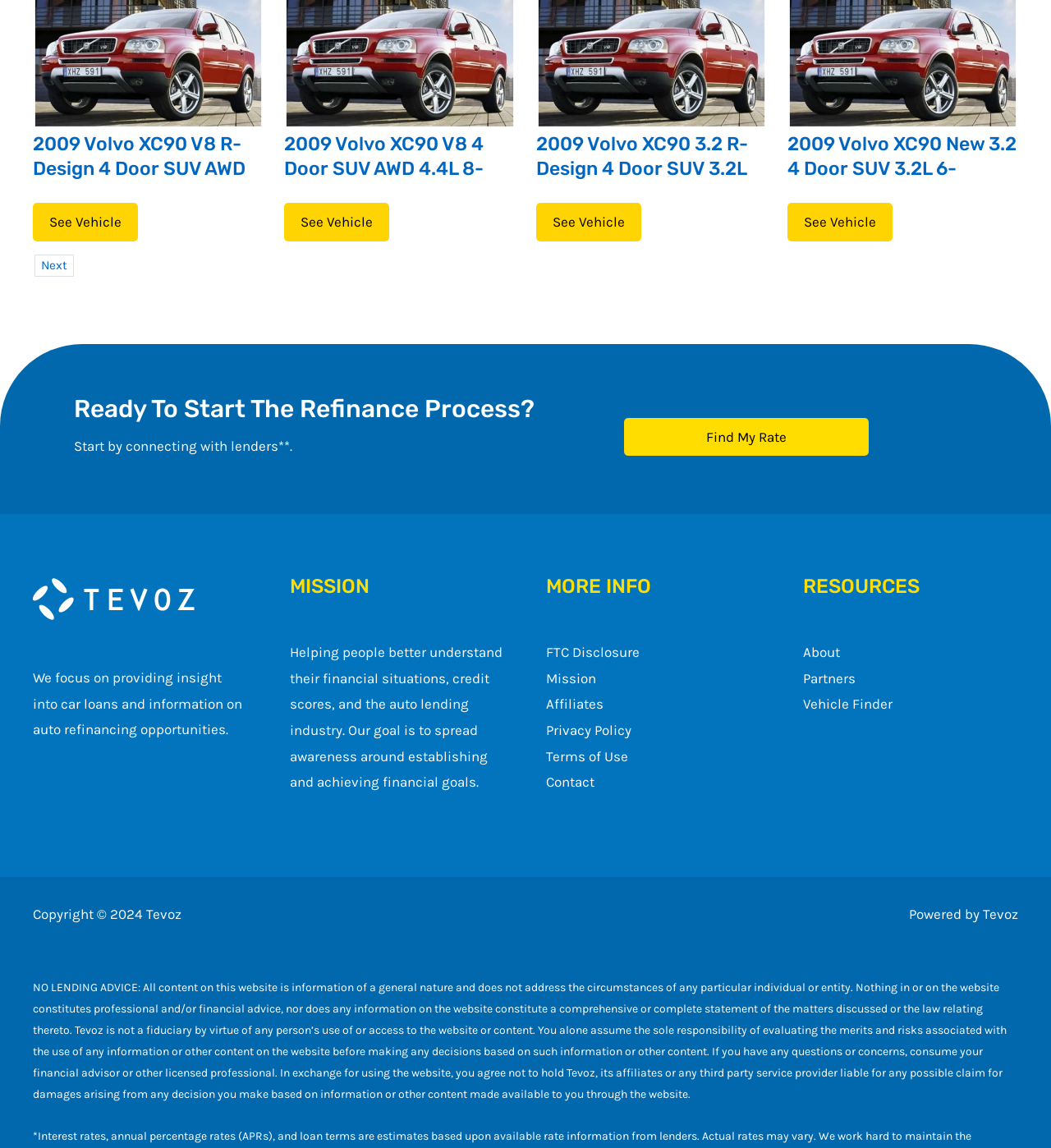Find the UI element described as: "FTC Disclosure" and predict its bounding box coordinates. Ensure the coordinates are four float numbers between 0 and 1, [left, top, right, bottom].

[0.52, 0.561, 0.609, 0.575]